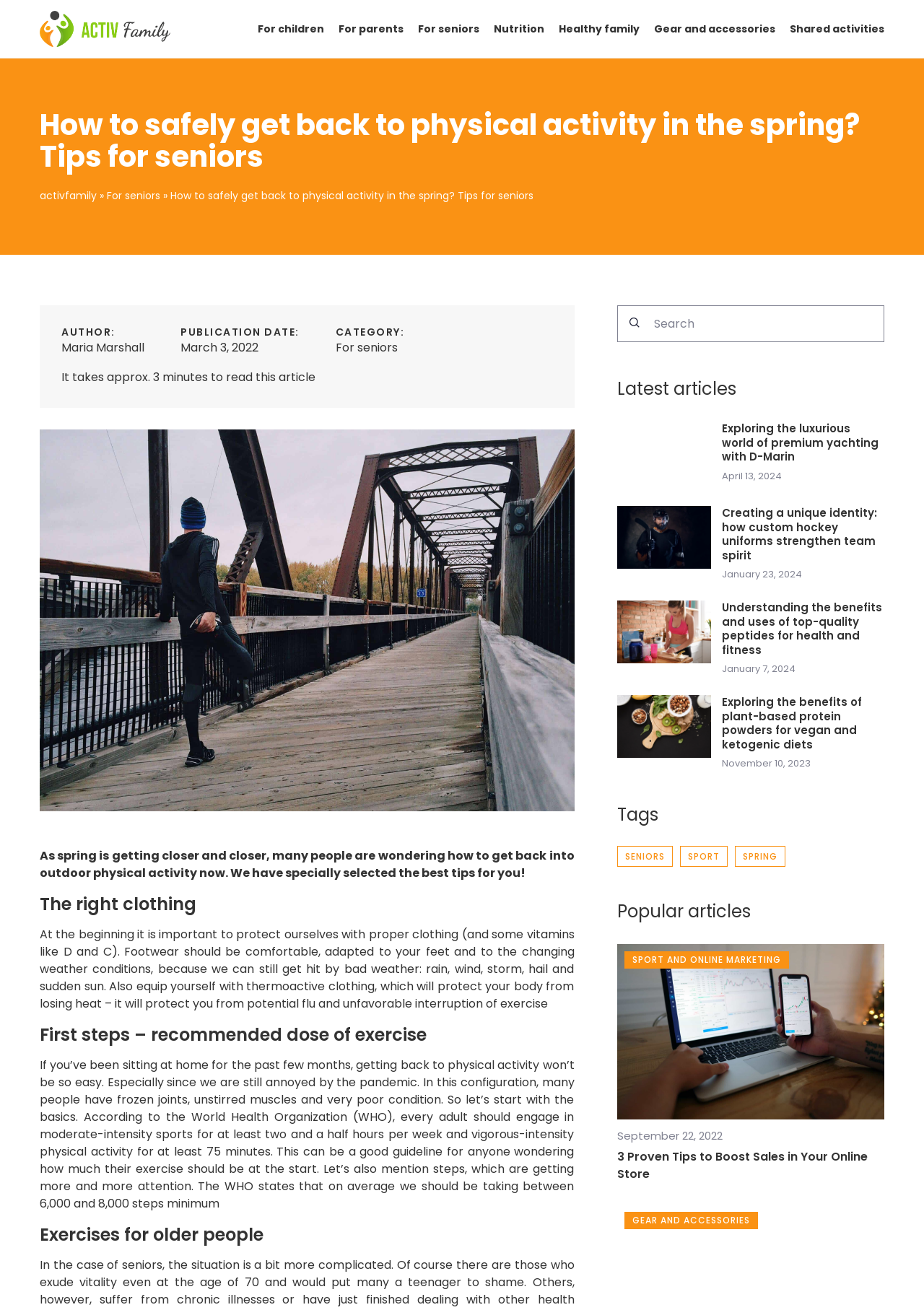Please give a one-word or short phrase response to the following question: 
How many minutes does it take to read this article?

3